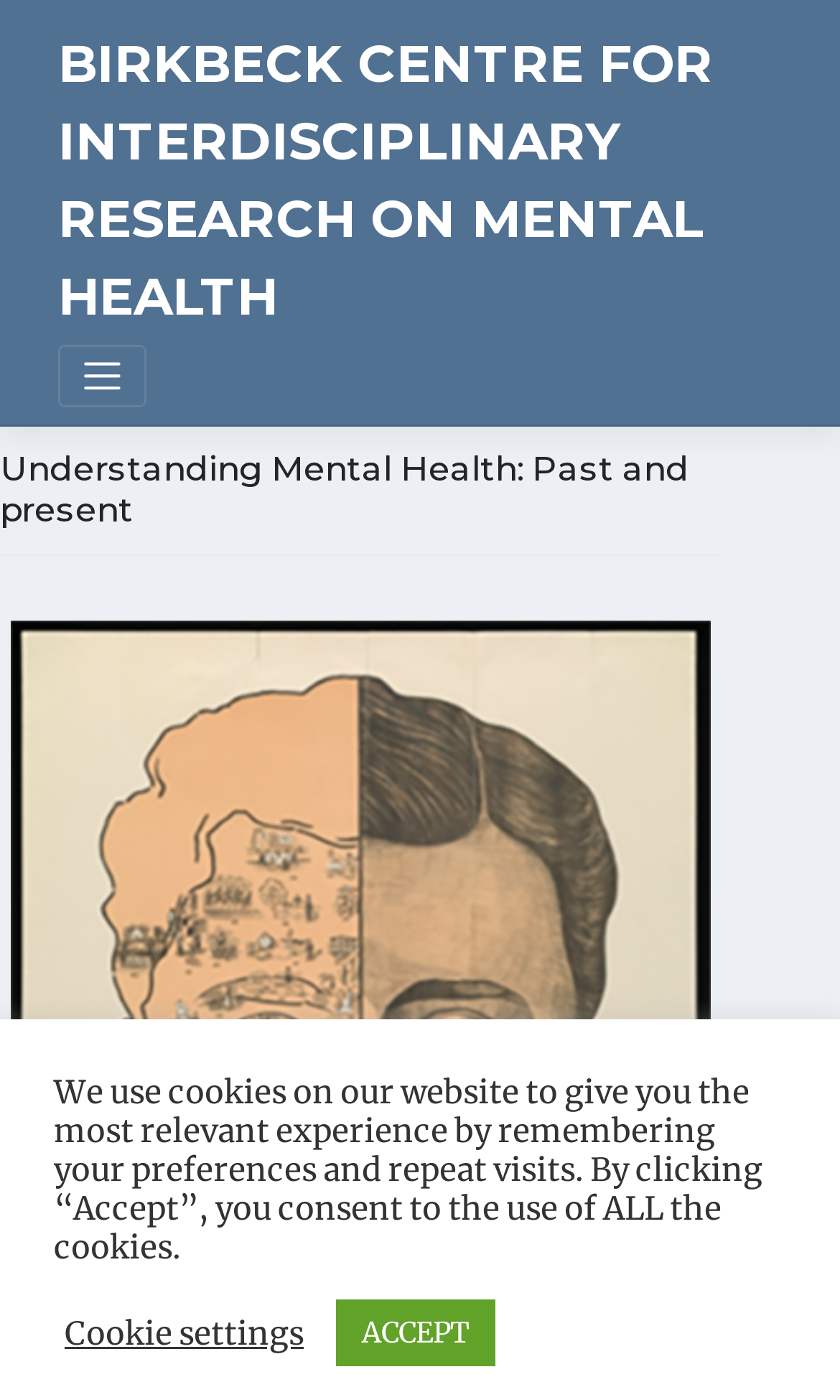Based on the element description "Map & Directions", predict the bounding box coordinates of the UI element.

None